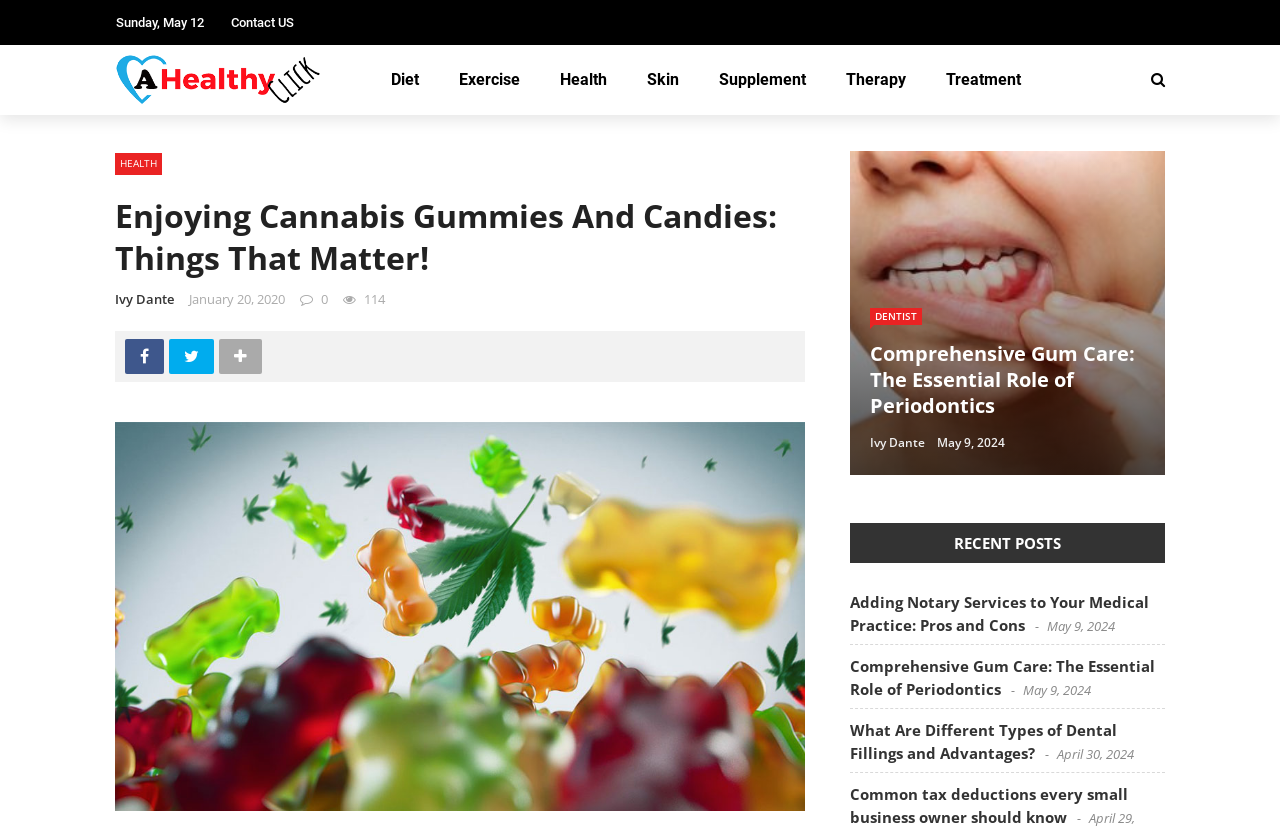Find the bounding box coordinates of the area that needs to be clicked in order to achieve the following instruction: "Read the 'Adding Notary Services to Your Medical Practice: Pros and Cons' post". The coordinates should be specified as four float numbers between 0 and 1, i.e., [left, top, right, bottom].

[0.68, 0.41, 0.891, 0.505]